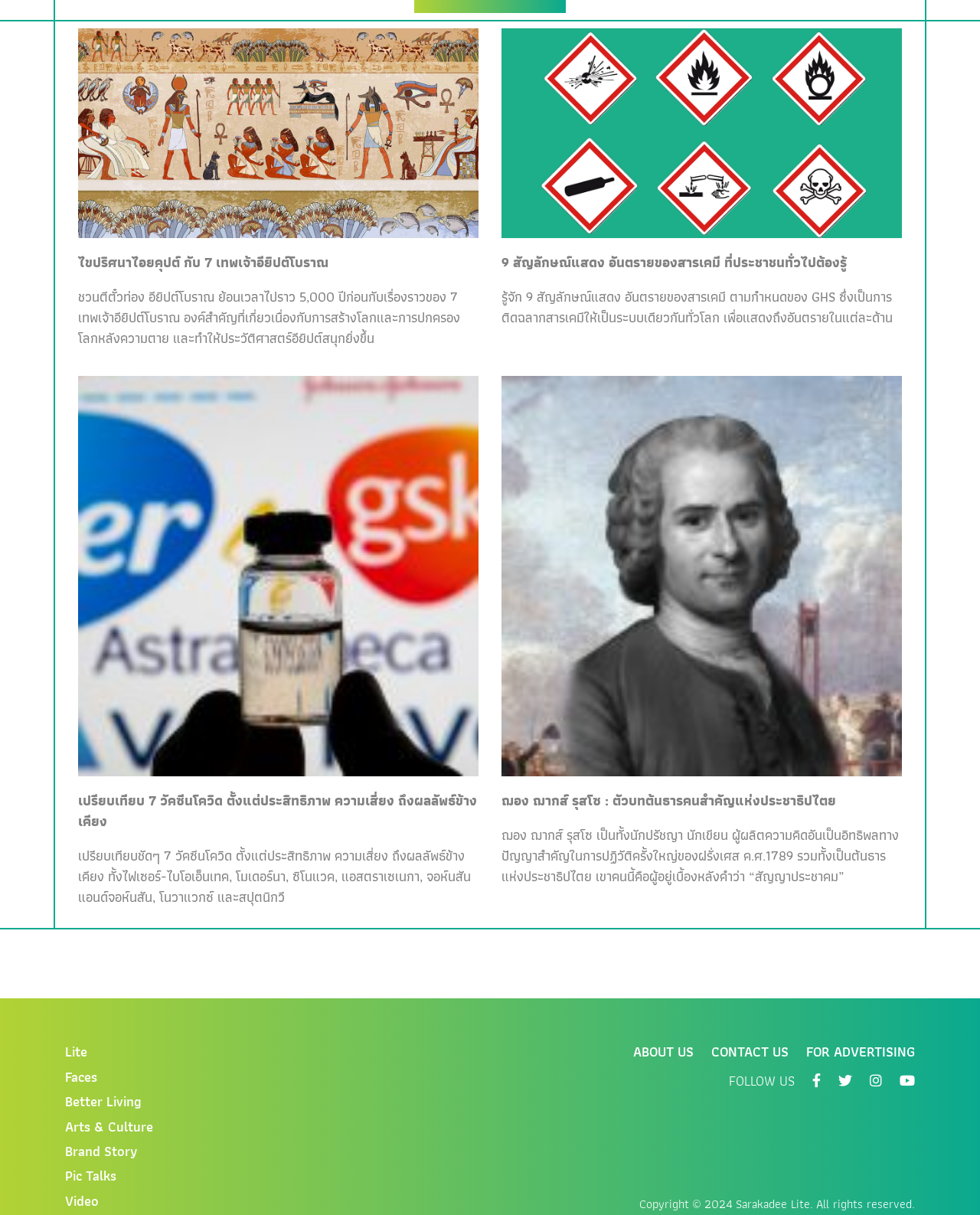Using the provided description: "ฌอง ฌากส์ รุสโซ : ตัวบทต้นธารคนสำคัญแห่งประชาธิปไตย", find the bounding box coordinates of the corresponding UI element. The output should be four float numbers between 0 and 1, in the format [left, top, right, bottom].

[0.512, 0.651, 0.92, 0.668]